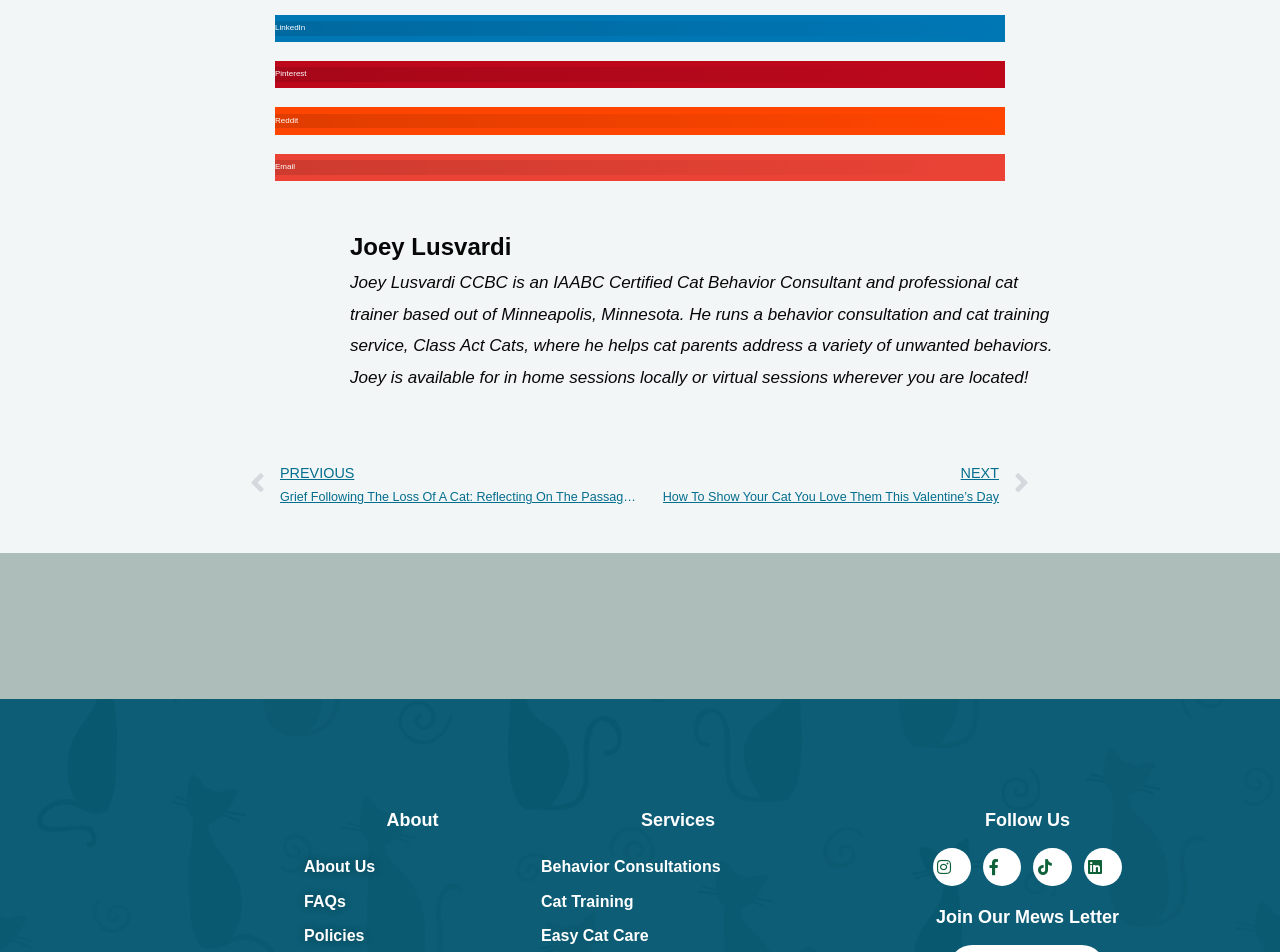What is the profession of Joey Lusvardi?
Refer to the image and offer an in-depth and detailed answer to the question.

I found the StaticText element with the description 'Joey Lusvardi CCBC is an IAABC Certified Cat Behavior Consultant and professional cat trainer based out of Minneapolis, Minnesota.' which indicates that Joey Lusvardi is a Cat Behavior Consultant.